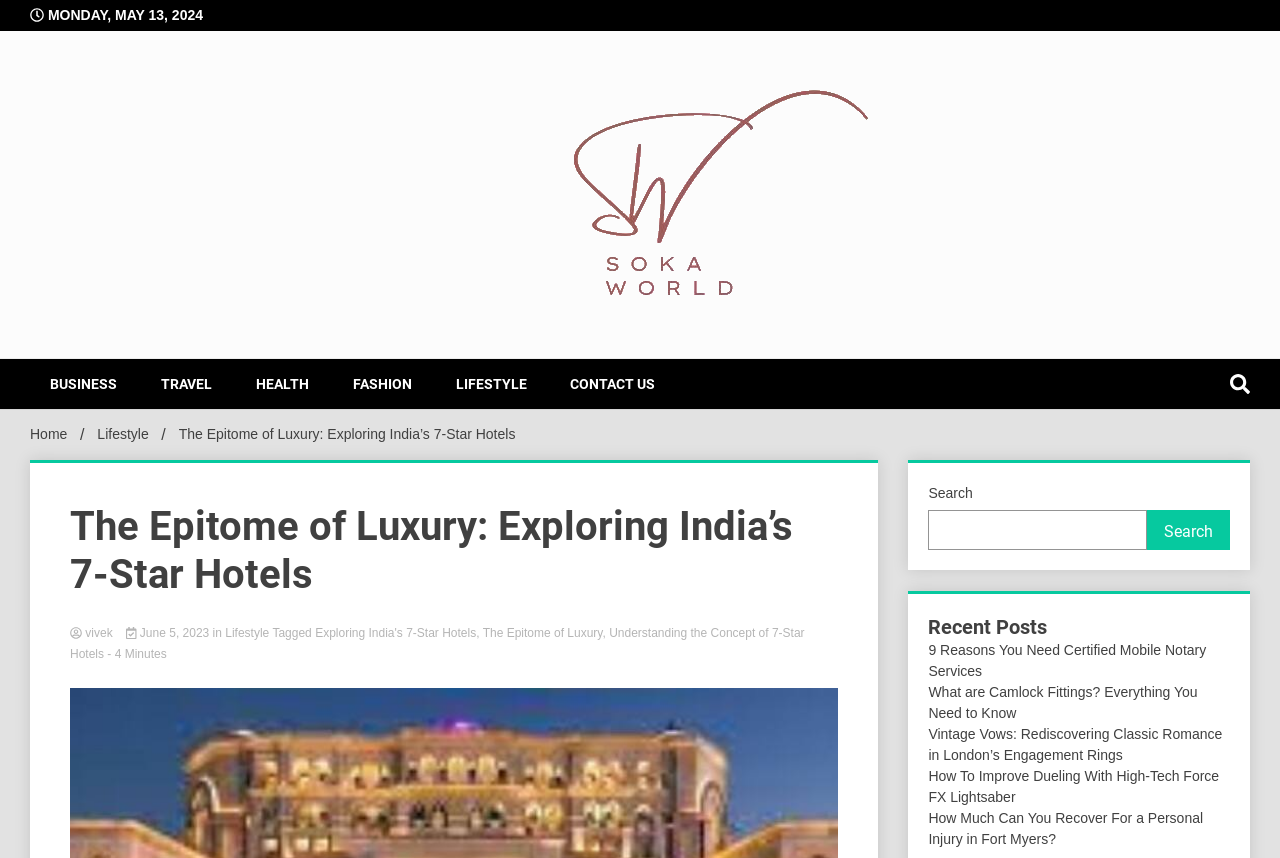What is the date of the current article?
Look at the image and provide a short answer using one word or a phrase.

May 13, 2024